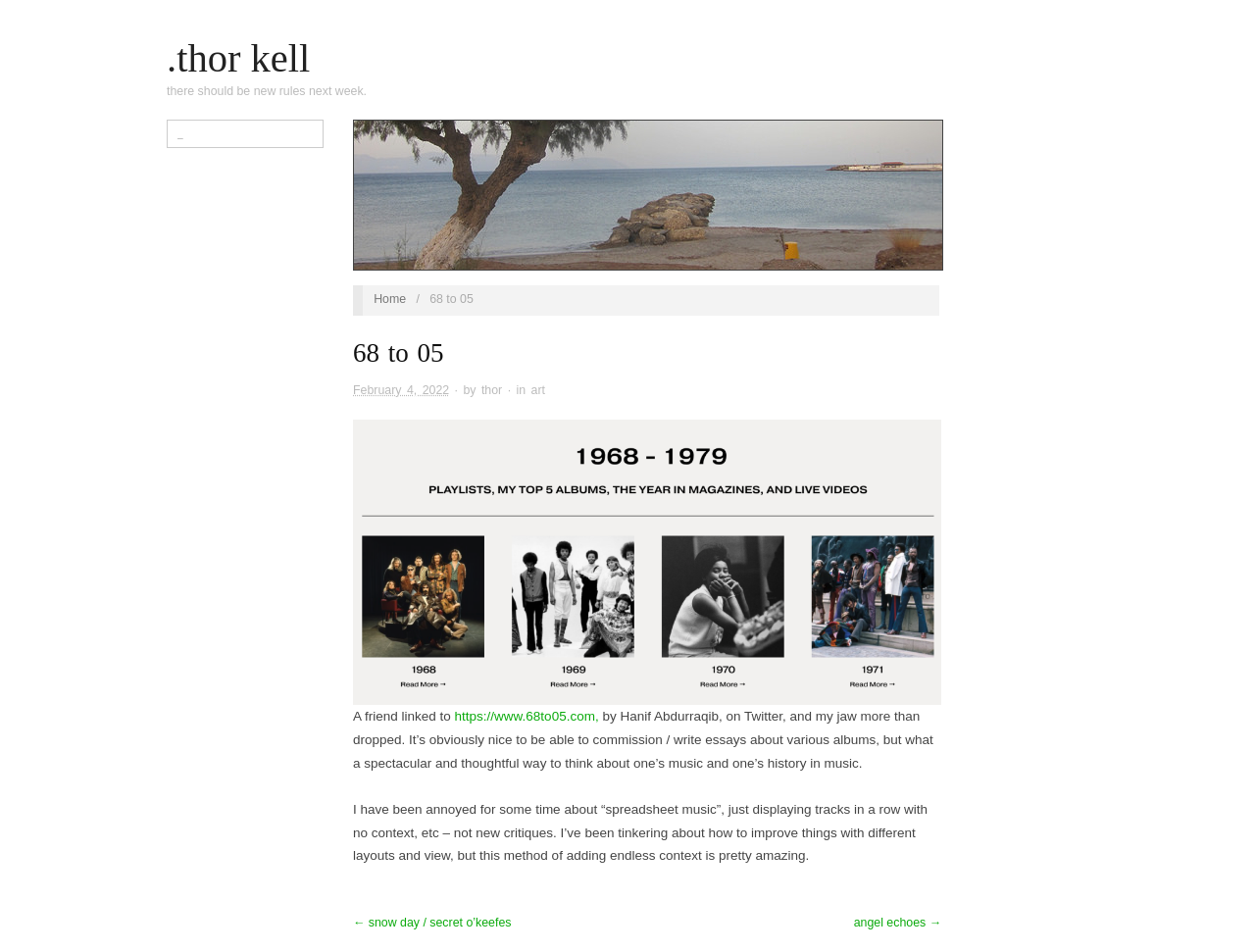Using a single word or phrase, answer the following question: 
What is the layout criticism mentioned in the webpage?

spreadsheet music